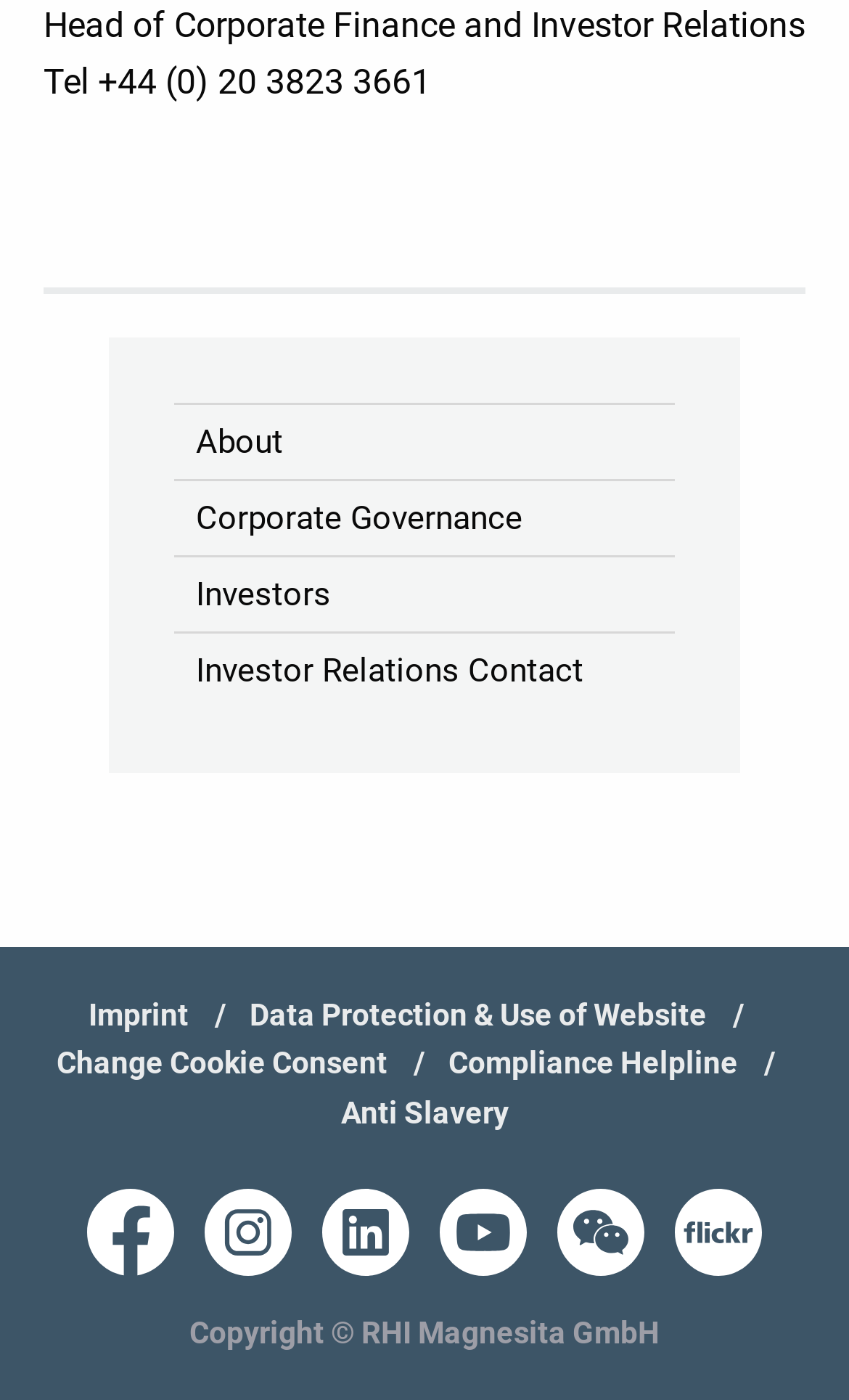How many links are in the footer section?
Please look at the screenshot and answer in one word or a short phrase.

7